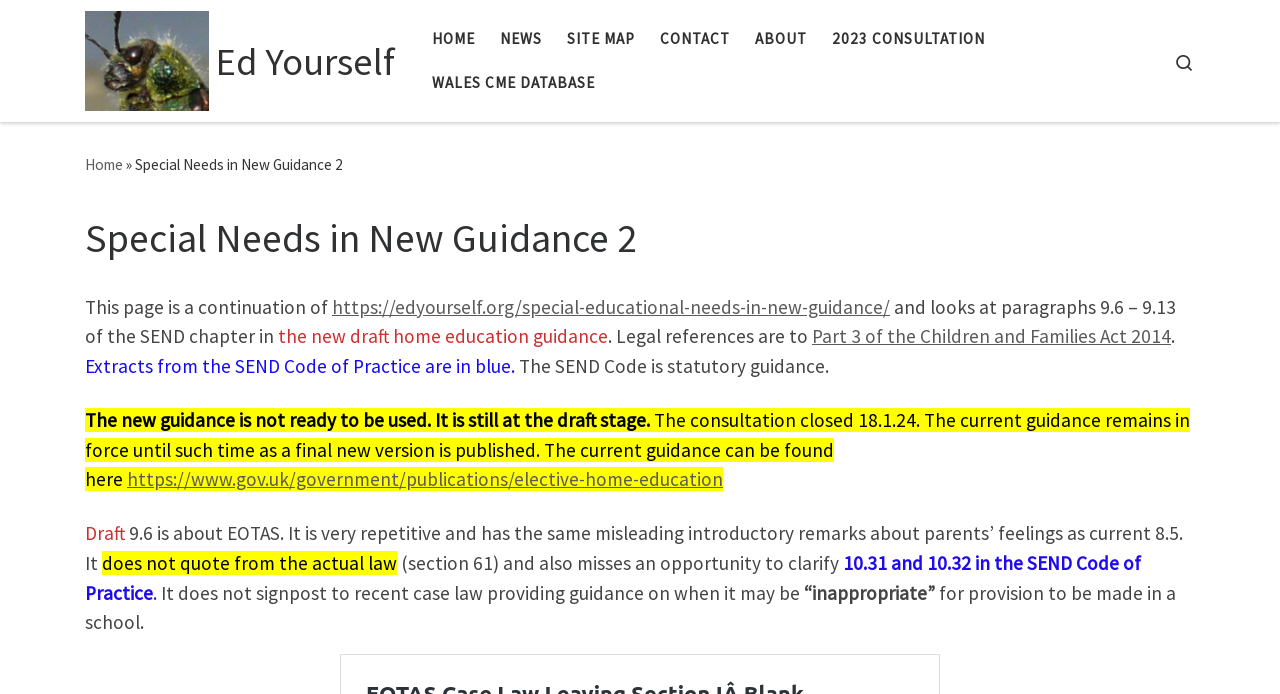Identify the bounding box coordinates of the section to be clicked to complete the task described by the following instruction: "Click on the 'Activations Patch' link". The coordinates should be four float numbers between 0 and 1, formatted as [left, top, right, bottom].

None